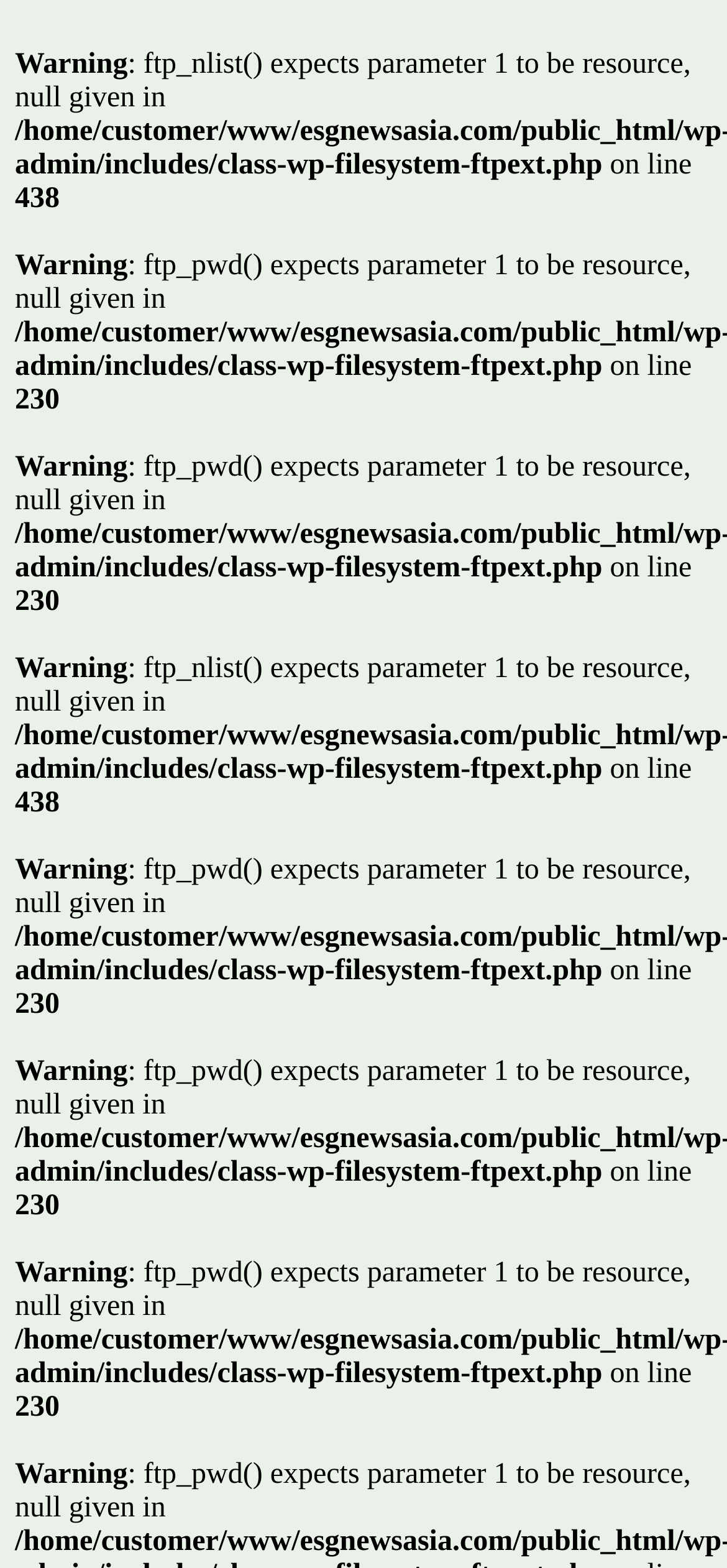Respond to the question below with a concise word or phrase:
How many times does the error 'ftp_pwd() expects parameter 1 to be resource, null given in' occur?

6